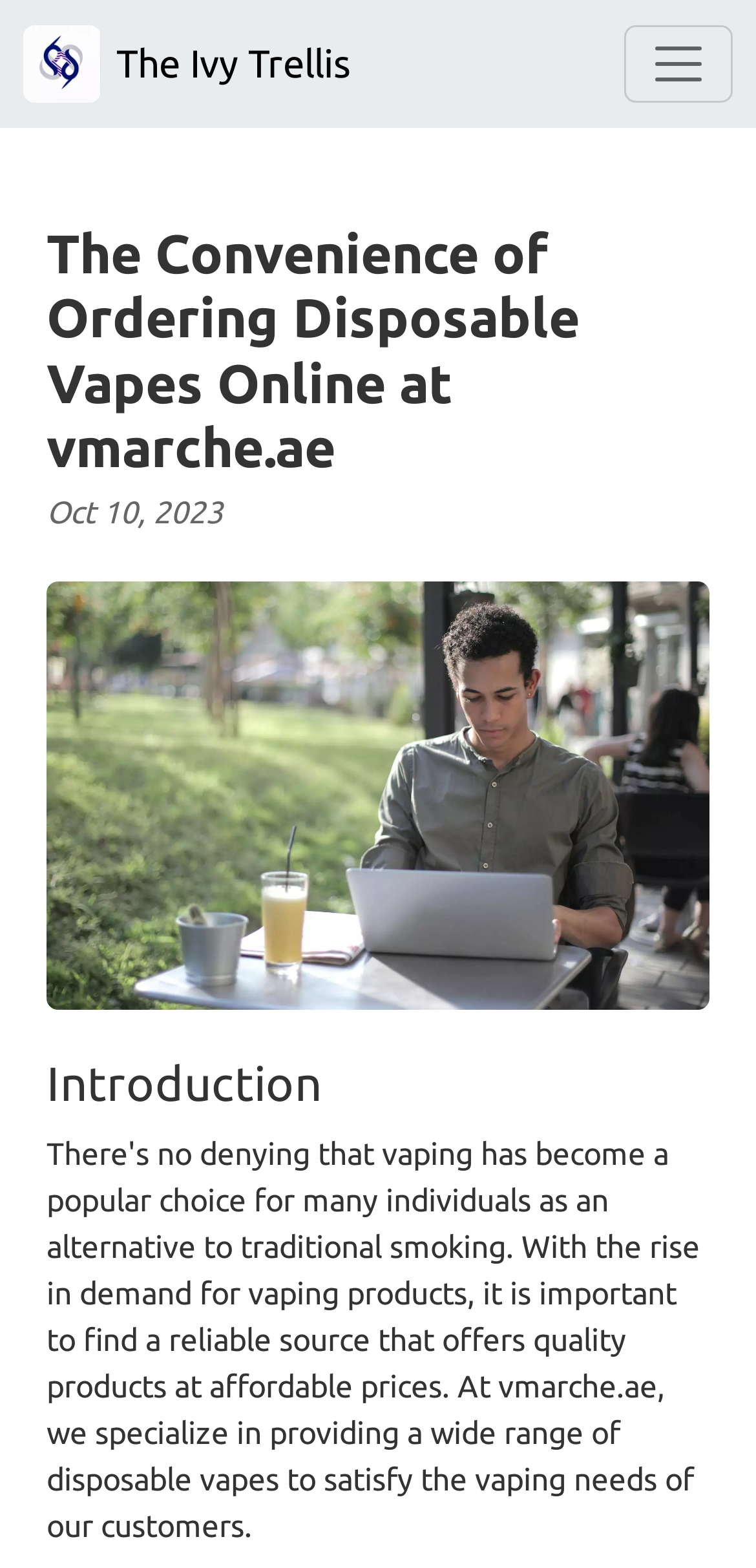What is the purpose of the button at the top-right corner?
Offer a detailed and exhaustive answer to the question.

I found the button by looking at the top-right corner of the webpage, where I saw a button element with the text 'Toggle navigation'. This suggests that the button is used to toggle the navigation menu on and off.